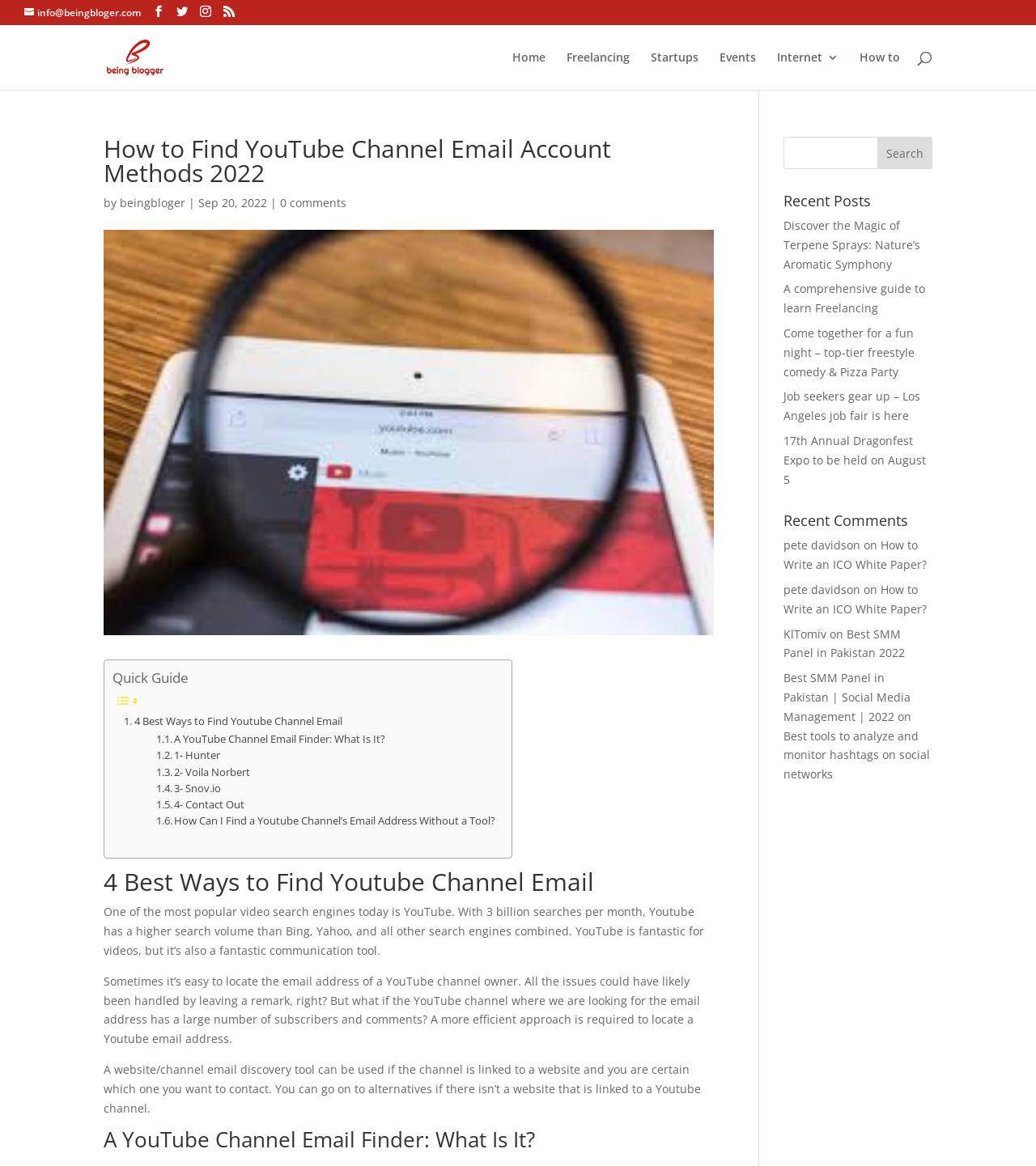Please find the main title text of this webpage.

How to Find YouTube Channel Email Account Methods 2022